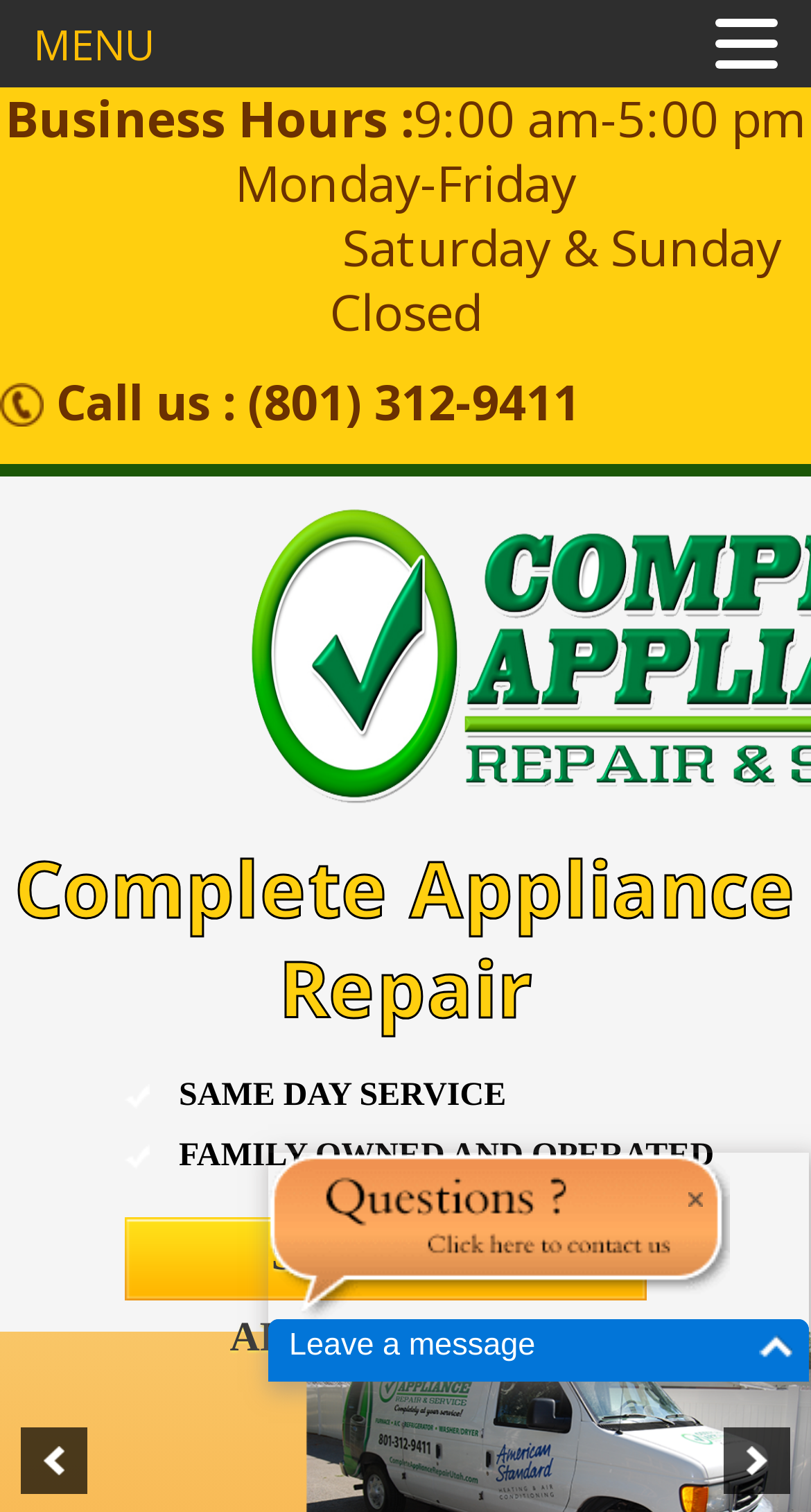Present a detailed account of what is displayed on the webpage.

The webpage is about Stovetops, an appliance repair and service company. At the top left of the page, there is a small icon, and another icon is located at the top right. Below these icons, there is a menu option labeled "MENU" at the top left corner.

The main content of the page is divided into three sections. The first section, located at the top, displays the business hours of the company. It shows that the company is open from 9:00 am to 5:00 pm on weekdays and is closed on weekends.

The second section, located below the business hours, provides contact information. It displays a phone number, (801) 312-9411, along with a label "Call us :".

The third section, located at the bottom of the page, highlights the company's services. It features a prominent text "SAME DAY SERVICE" and "FAMILY OWNED AND OPERATED" to emphasize the company's unique selling points. Below these texts, there is a call-to-action button labeled "SCHEDULE APPOINTMENT" that allows users to book an appointment. Additionally, there are "previous" and "next" links at the bottom right corner of the page, which may be used for navigation.

There is also a "Leave a message" text at the bottom center of the page, which may be a call-to-action for users to send a message to the company.